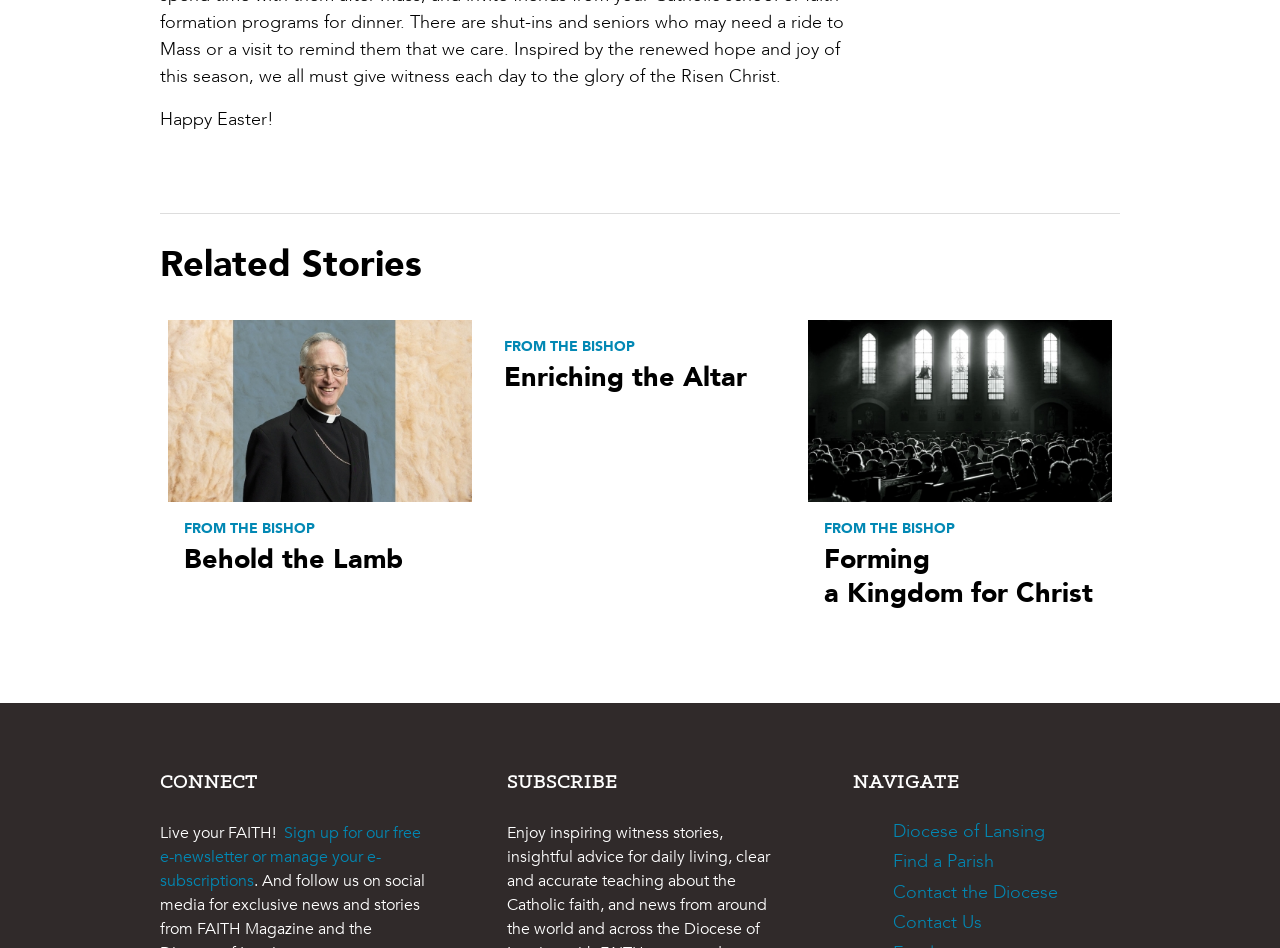Can you determine the bounding box coordinates of the area that needs to be clicked to fulfill the following instruction: "Find a Parish"?

[0.698, 0.896, 0.777, 0.922]